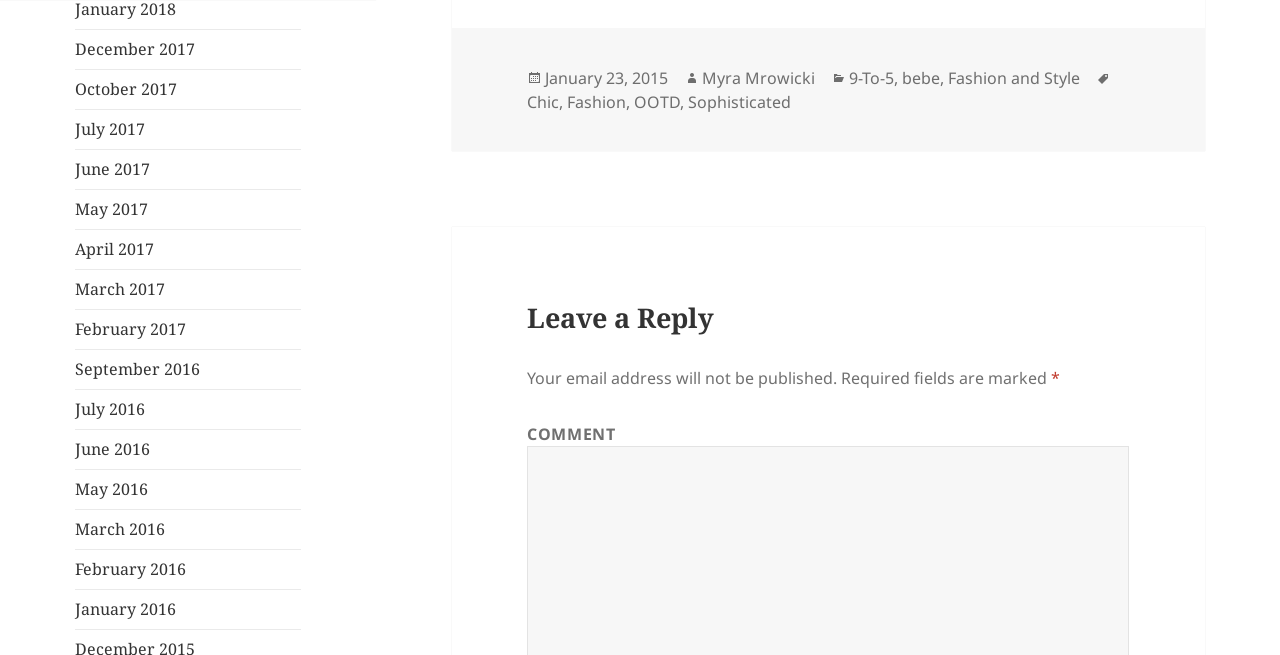Please provide a comprehensive response to the question based on the details in the image: What is the purpose of the section below the post?

I looked at the section below the post and found that it is a comment section, which is indicated by the heading 'Leave a Reply'.